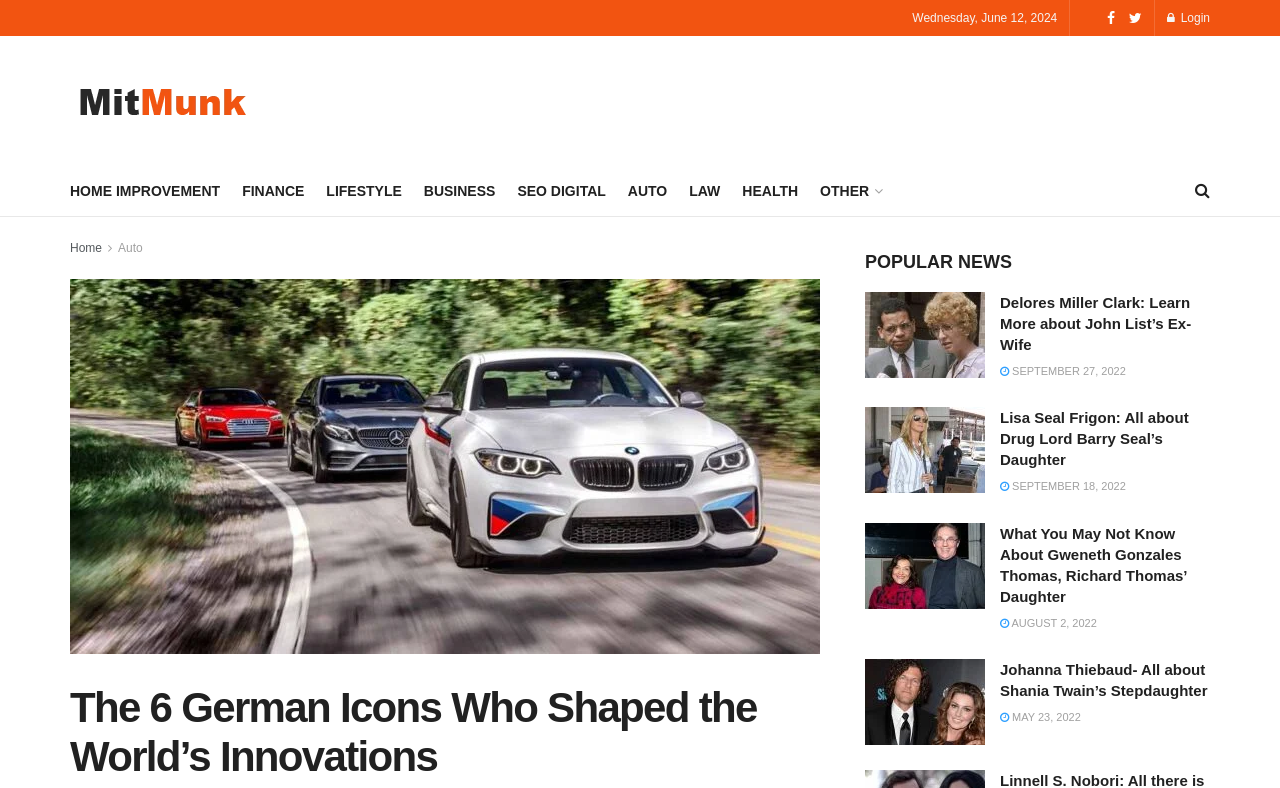Provide a brief response in the form of a single word or phrase:
What is the date displayed at the top of the webpage?

Wednesday, June 12, 2024